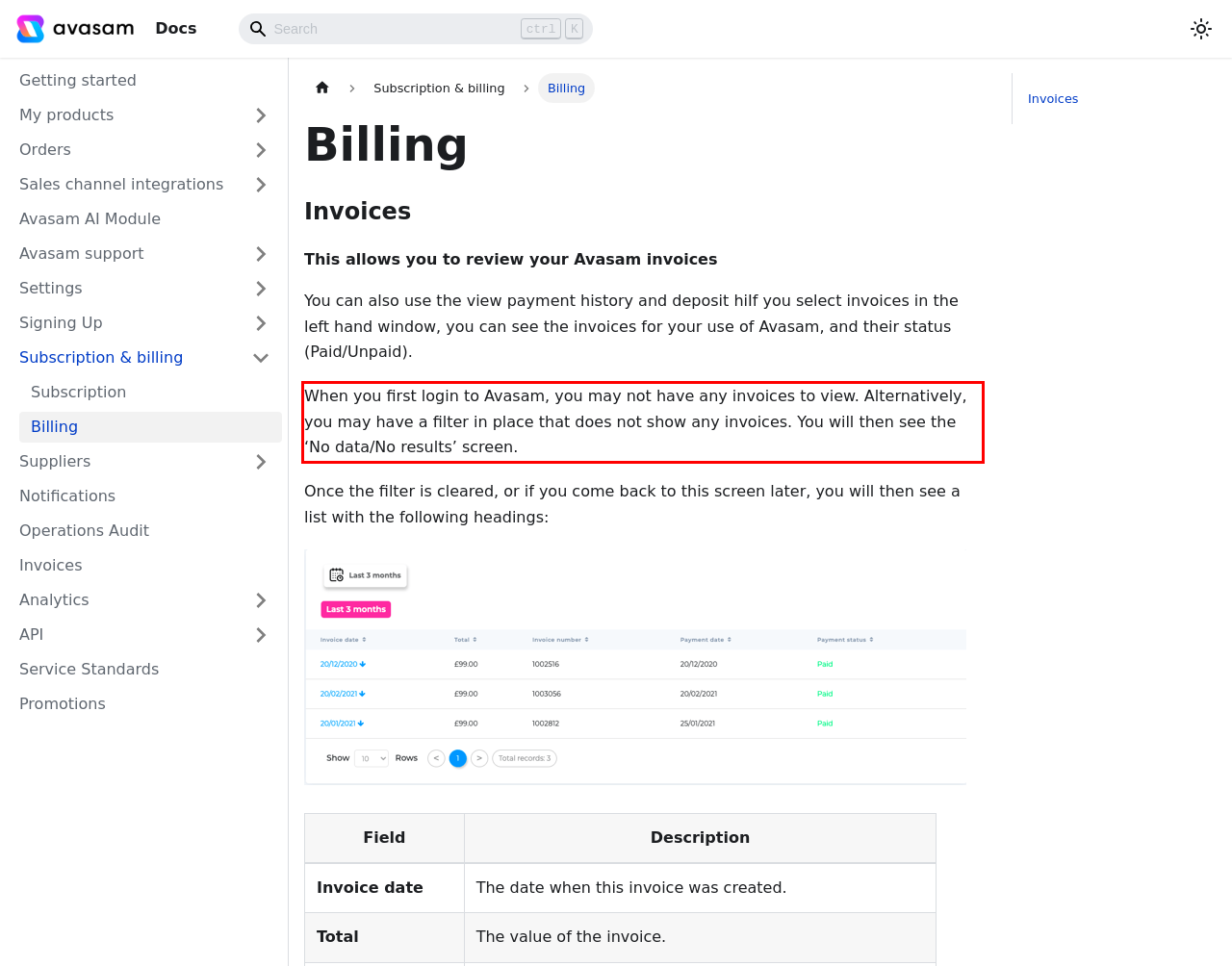Identify and transcribe the text content enclosed by the red bounding box in the given screenshot.

When you first login to Avasam, you may not have any invoices to view. Alternatively, you may have a filter in place that does not show any invoices. You will then see the ‘No data/No results’ screen.